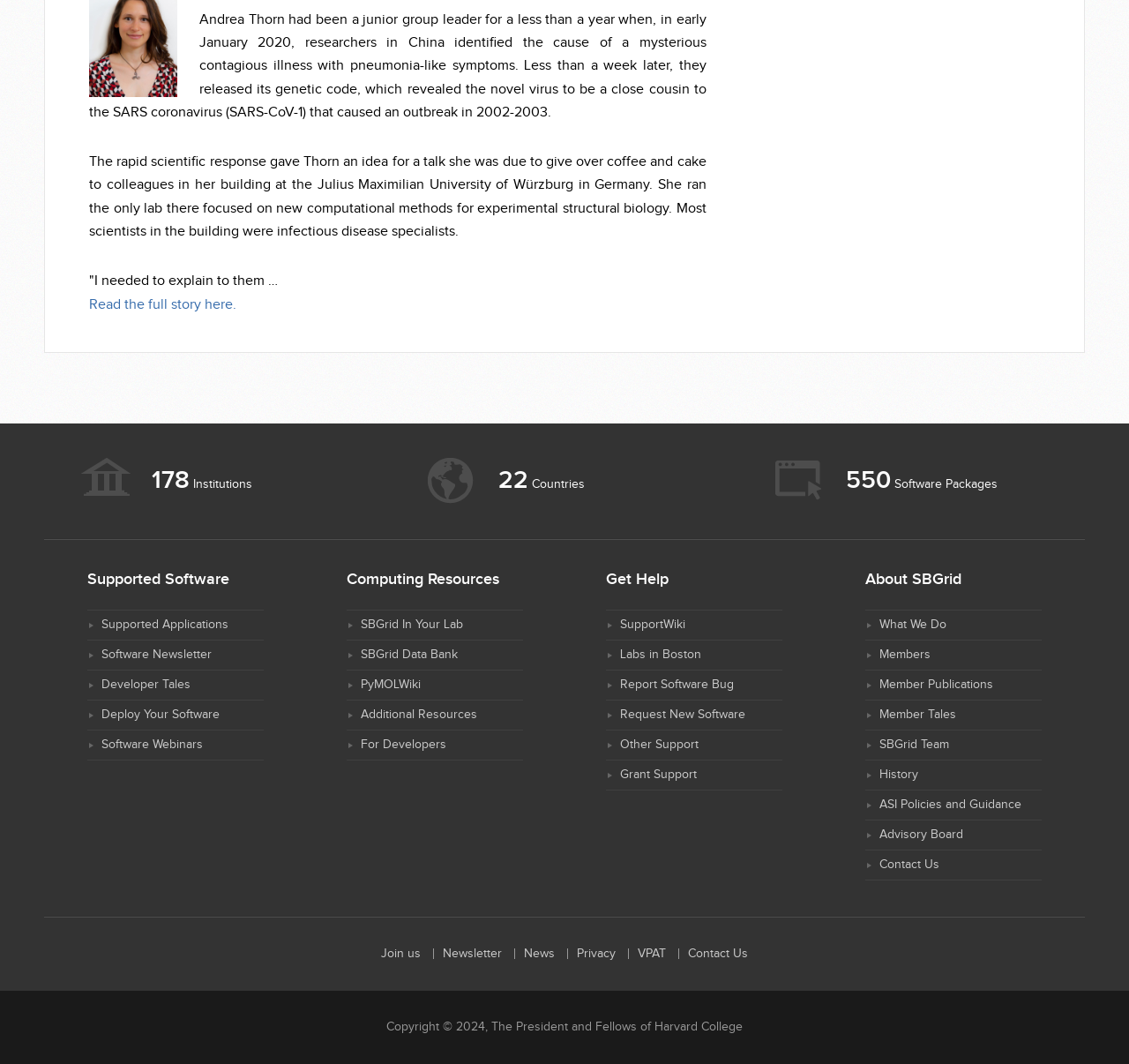Determine the bounding box coordinates of the region that needs to be clicked to achieve the task: "Learn about what SBGrid does".

[0.779, 0.581, 0.838, 0.594]